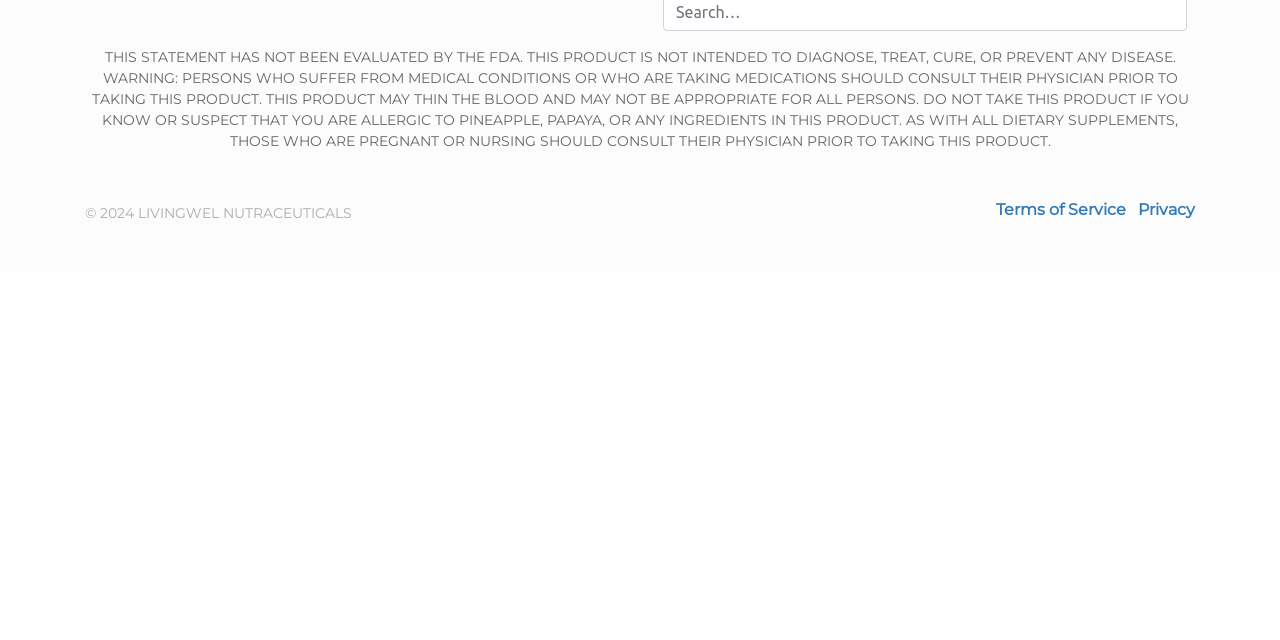Find the bounding box coordinates for the HTML element described as: "Privacy". The coordinates should consist of four float values between 0 and 1, i.e., [left, top, right, bottom].

[0.889, 0.312, 0.934, 0.342]